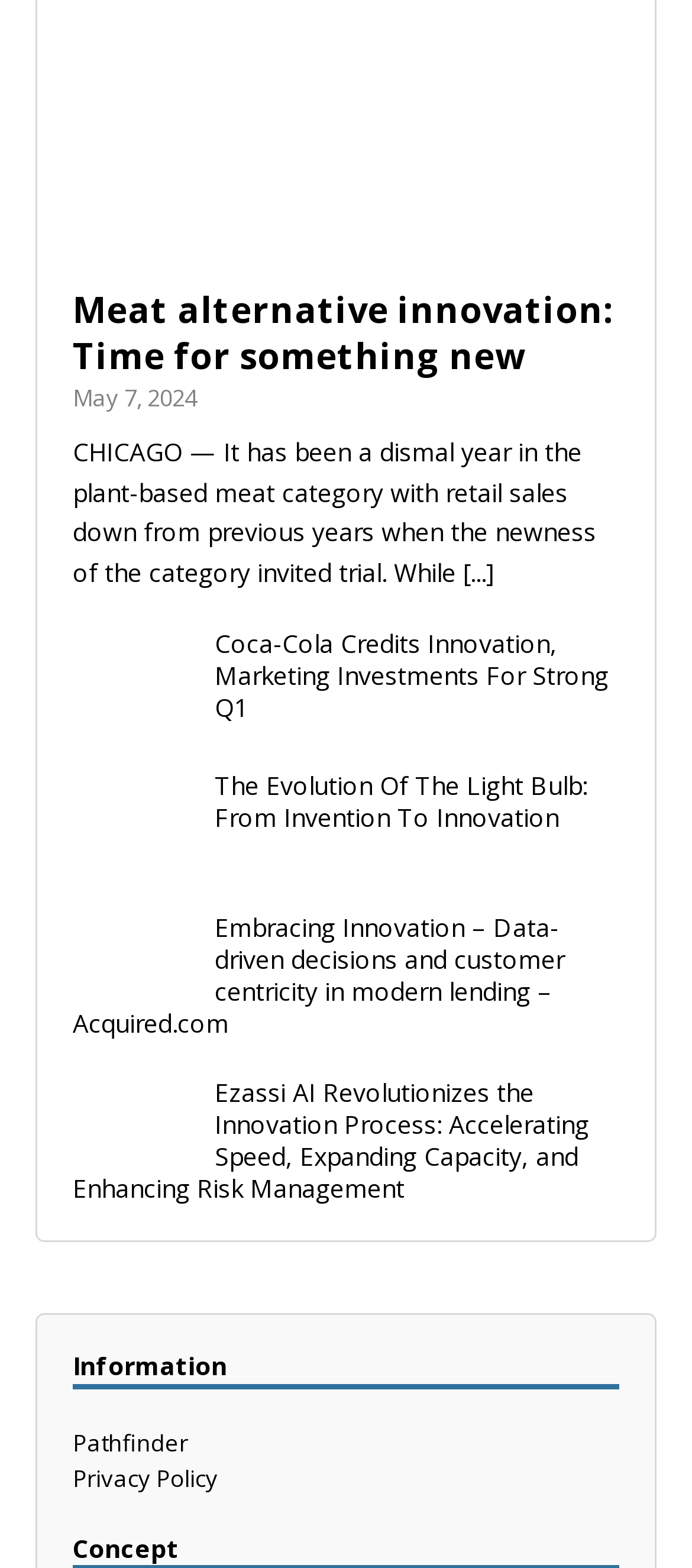Identify the bounding box for the UI element that is described as follows: "Pathfinder".

[0.105, 0.909, 0.272, 0.93]